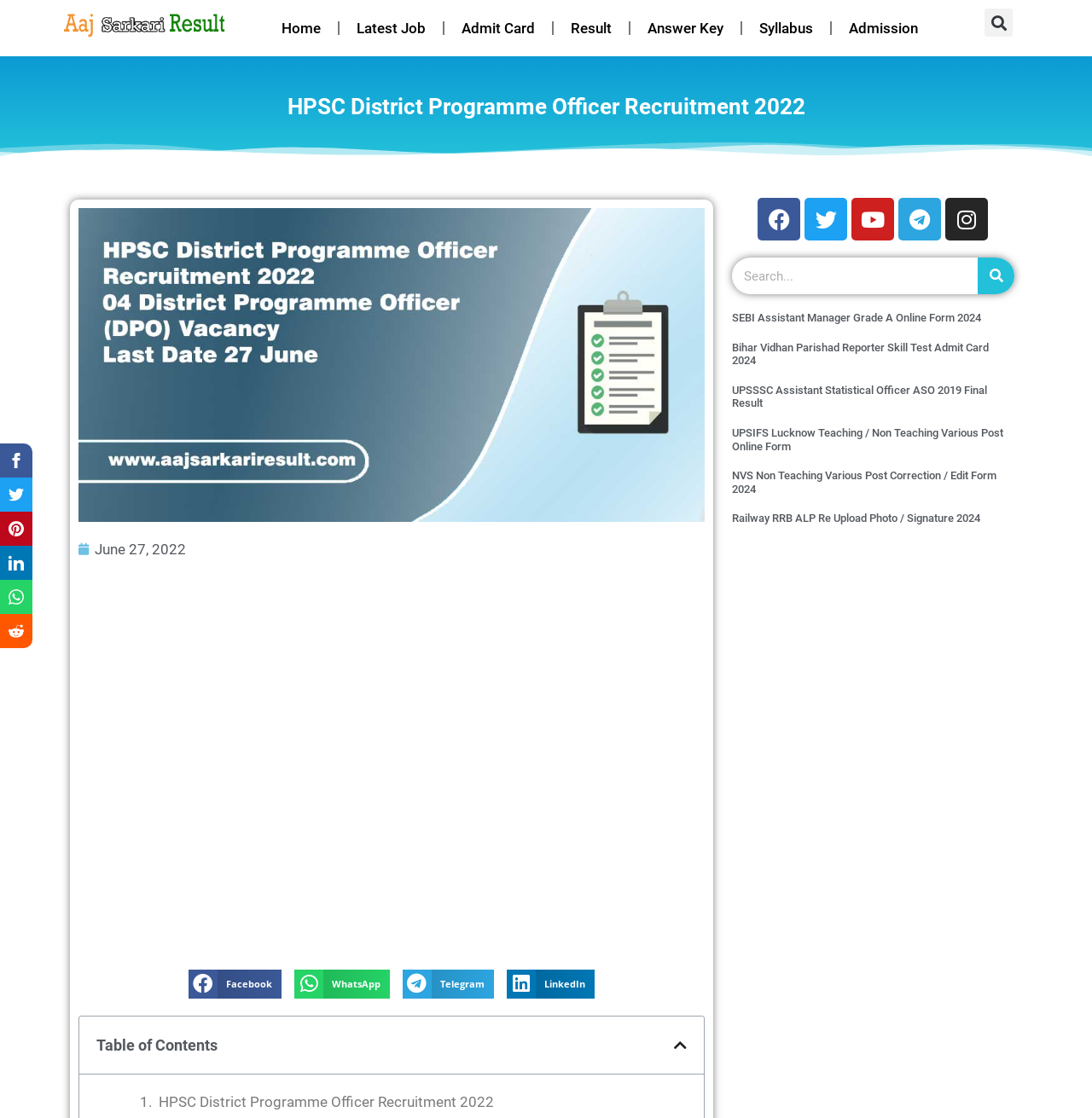Generate a comprehensive description of the webpage content.

This webpage is about the Haryana Public Service Commission (HPSC) recruitment for District Programme Officer (Female) vacancies. At the top, there is a navigation menu with links to "Home", "Latest Job", "Admit Card", "Result", "Answer Key", "Syllabus", and "Admission". On the right side of the navigation menu, there is a search bar with a "Search" button.

Below the navigation menu, there is a heading that reads "HPSC District Programme Officer Recruitment 2022". Next to the heading, there is an image related to the recruitment. Below the image, there is a link to "June 27, 2022", which is likely the date of the recruitment notification.

On the left side of the page, there are social media sharing buttons for Facebook, WhatsApp, Telegram, and LinkedIn. Below the sharing buttons, there is a table of contents with a "Close" button.

The main content of the page is divided into several sections, each with a heading and a link to a related article. The sections are about various job recruitments, including SEBI Assistant Manager Grade A Online Form 2024, Bihar Vidhan Parishad Reporter Skill Test Admit Card 2024, UPSSSC Assistant Statistical Officer ASO 2019 Final Result, and others.

At the bottom of the page, there are several links to other job recruitment articles, each with a small image next to it.